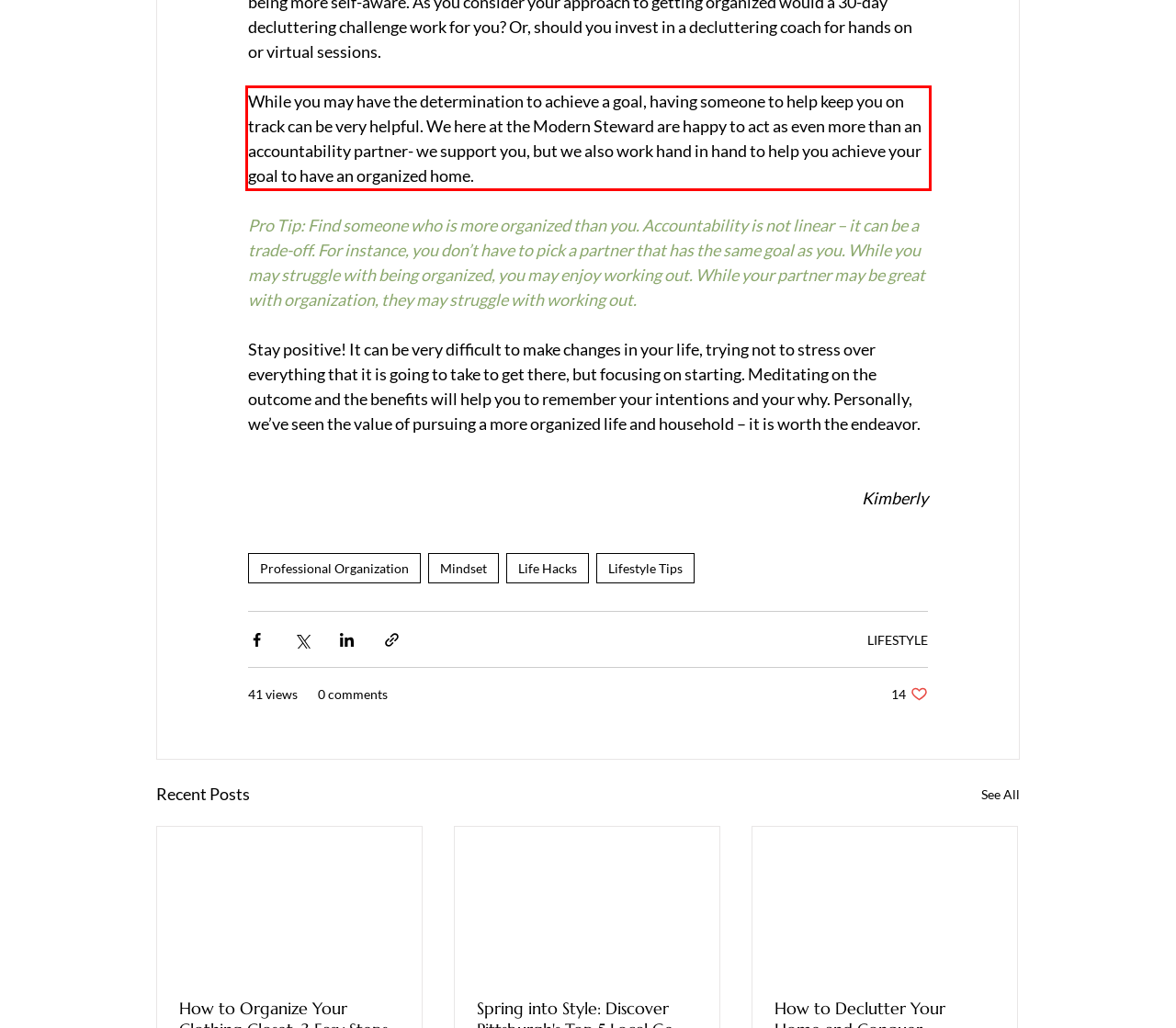Using the provided webpage screenshot, identify and read the text within the red rectangle bounding box.

While you may have the determination to achieve a goal, having someone to help keep you on track can be very helpful. We here at the Modern Steward are happy to act as even more than an accountability partner- we support you, but we also work hand in hand to help you achieve your goal to have an organized home.